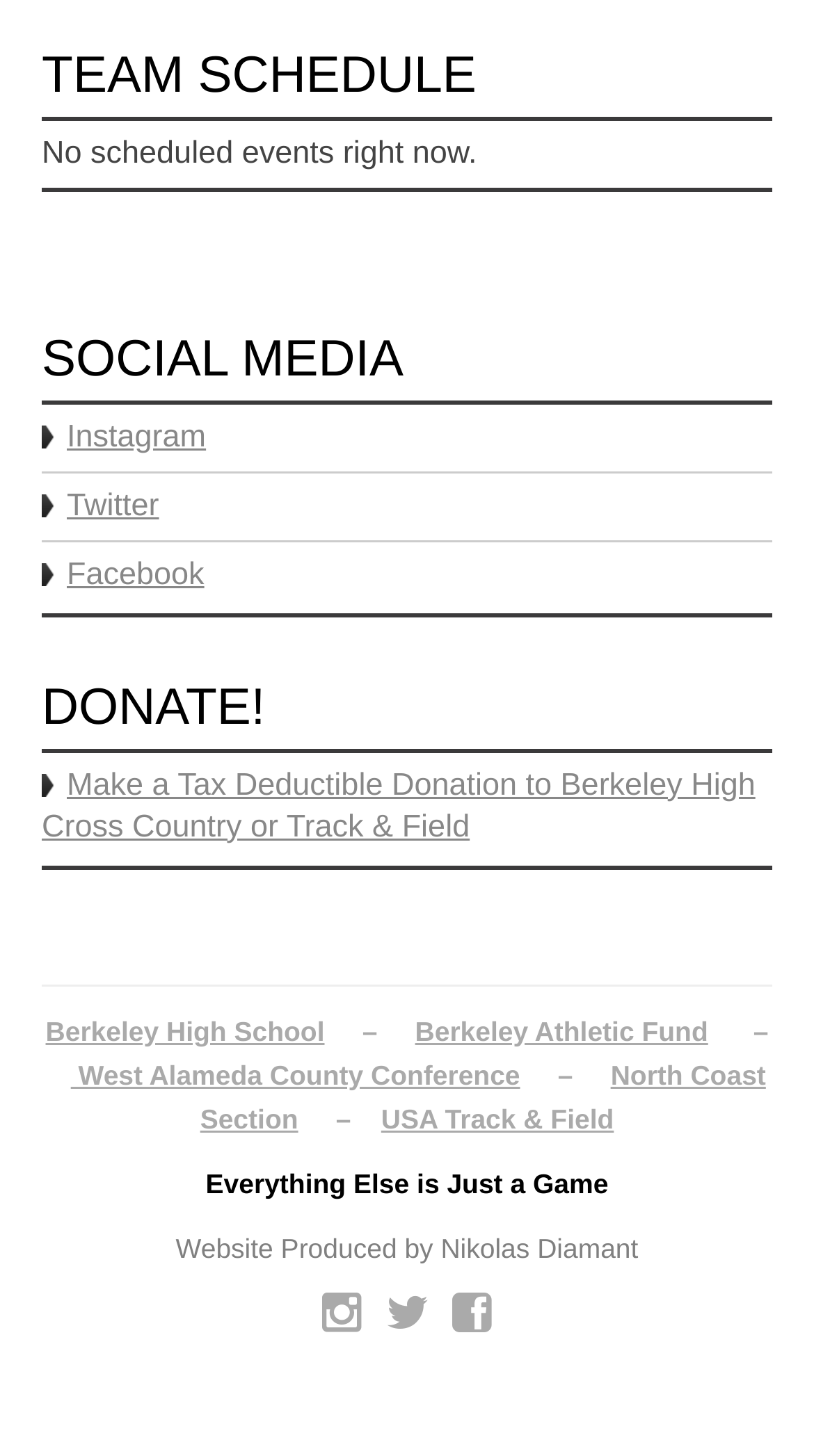What is the name of the school?
Please provide a single word or phrase based on the screenshot.

Berkeley High School